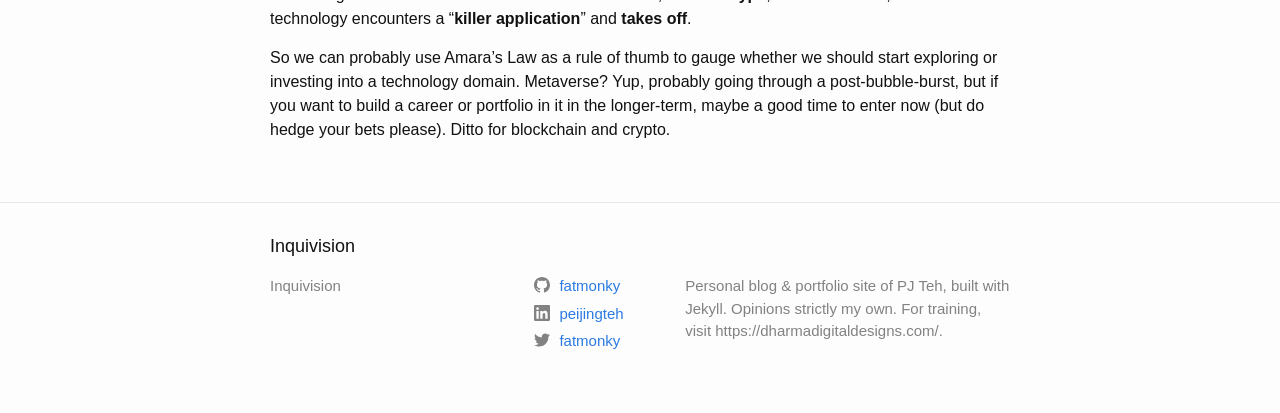What is the name of the site for training mentioned in the text?
Respond to the question with a single word or phrase according to the image.

dharmadigitaldesigns.com